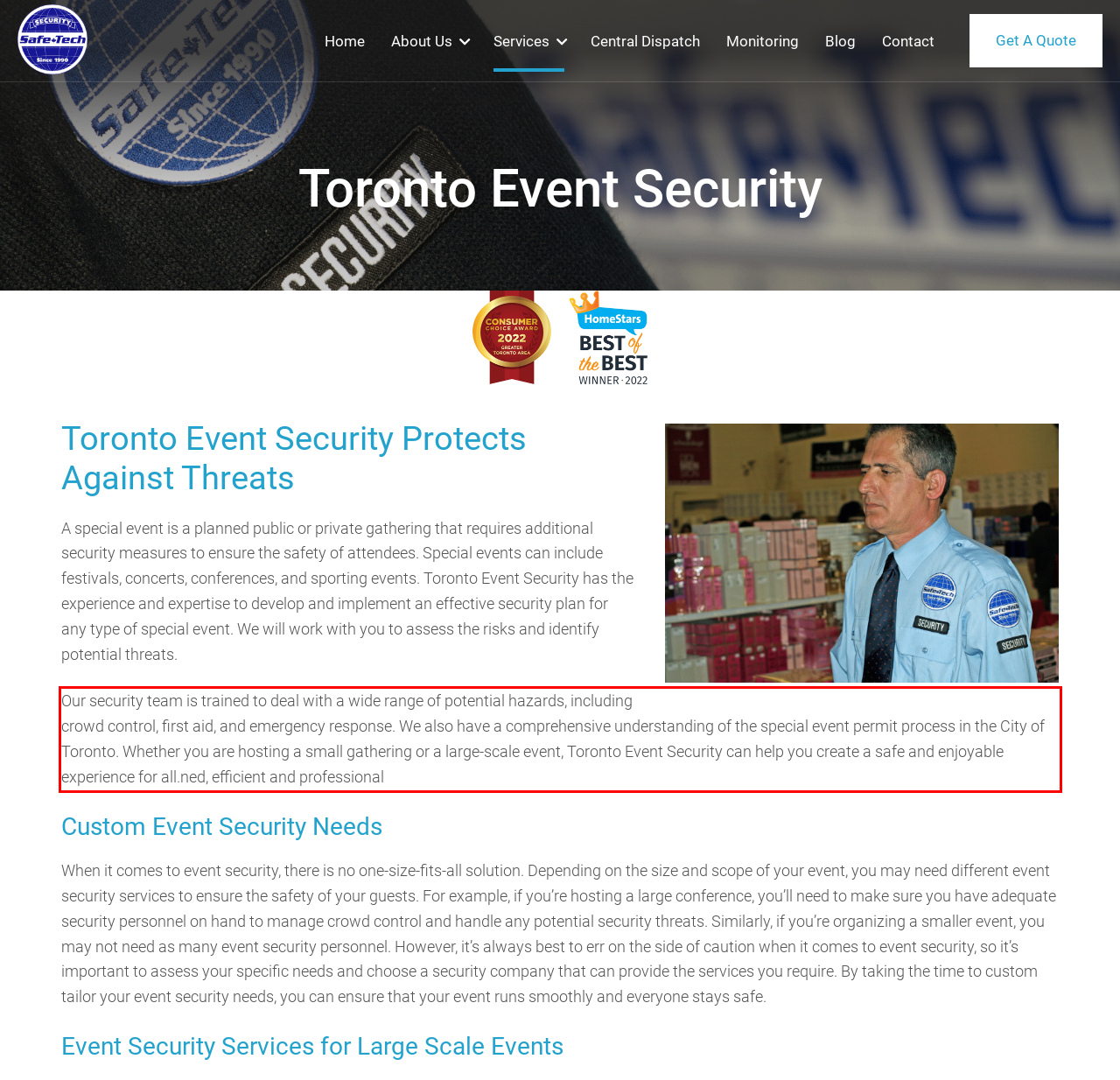Using the provided screenshot of a webpage, recognize the text inside the red rectangle bounding box by performing OCR.

Our security team is trained to deal with a wide range of potential hazards, including crowd control, first aid, and emergency response. We also have a comprehensive understanding of the special event permit process in the City of Toronto. Whether you are hosting a small gathering or a large-scale event, Toronto Event Security can help you create a safe and enjoyable experience for all.ned, efficient and professional